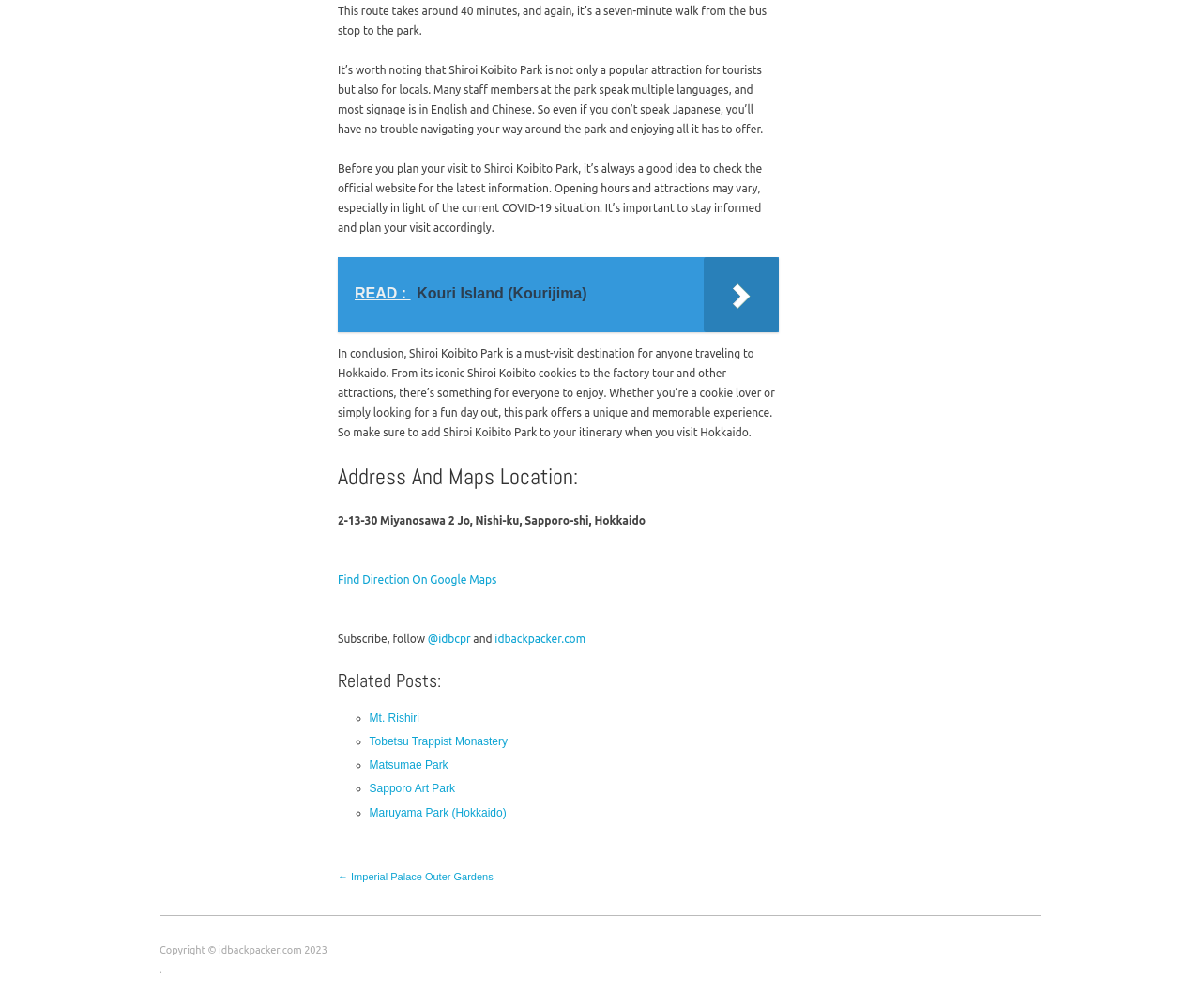Determine the bounding box coordinates for the clickable element required to fulfill the instruction: "Subscribe to idbackpacker.com". Provide the coordinates as four float numbers between 0 and 1, i.e., [left, top, right, bottom].

[0.412, 0.627, 0.487, 0.639]